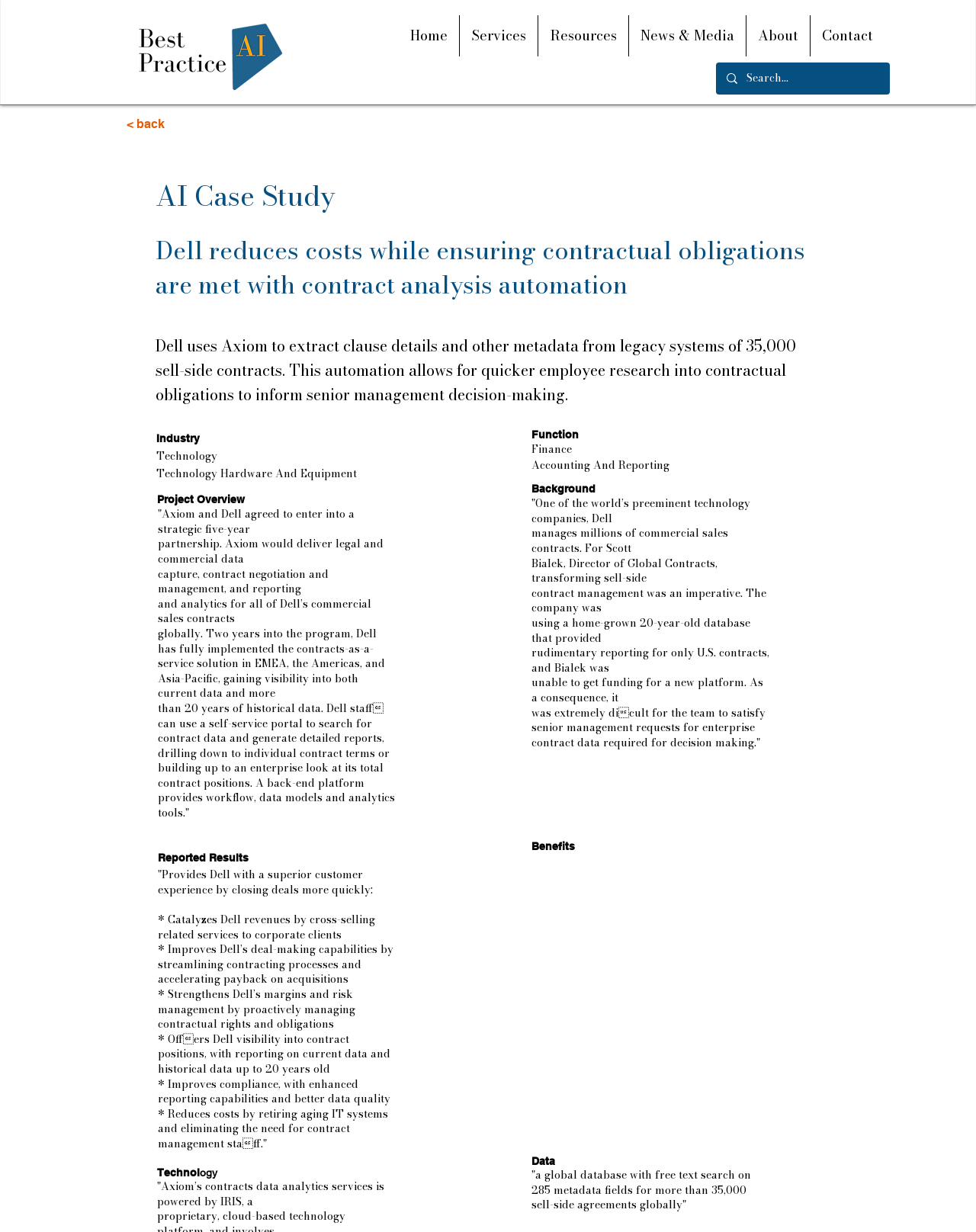Identify the bounding box for the given UI element using the description provided. Coordinates should be in the format (top-left x, top-left y, bottom-right x, bottom-right y) and must be between 0 and 1. Here is the description: < back

[0.119, 0.088, 0.179, 0.113]